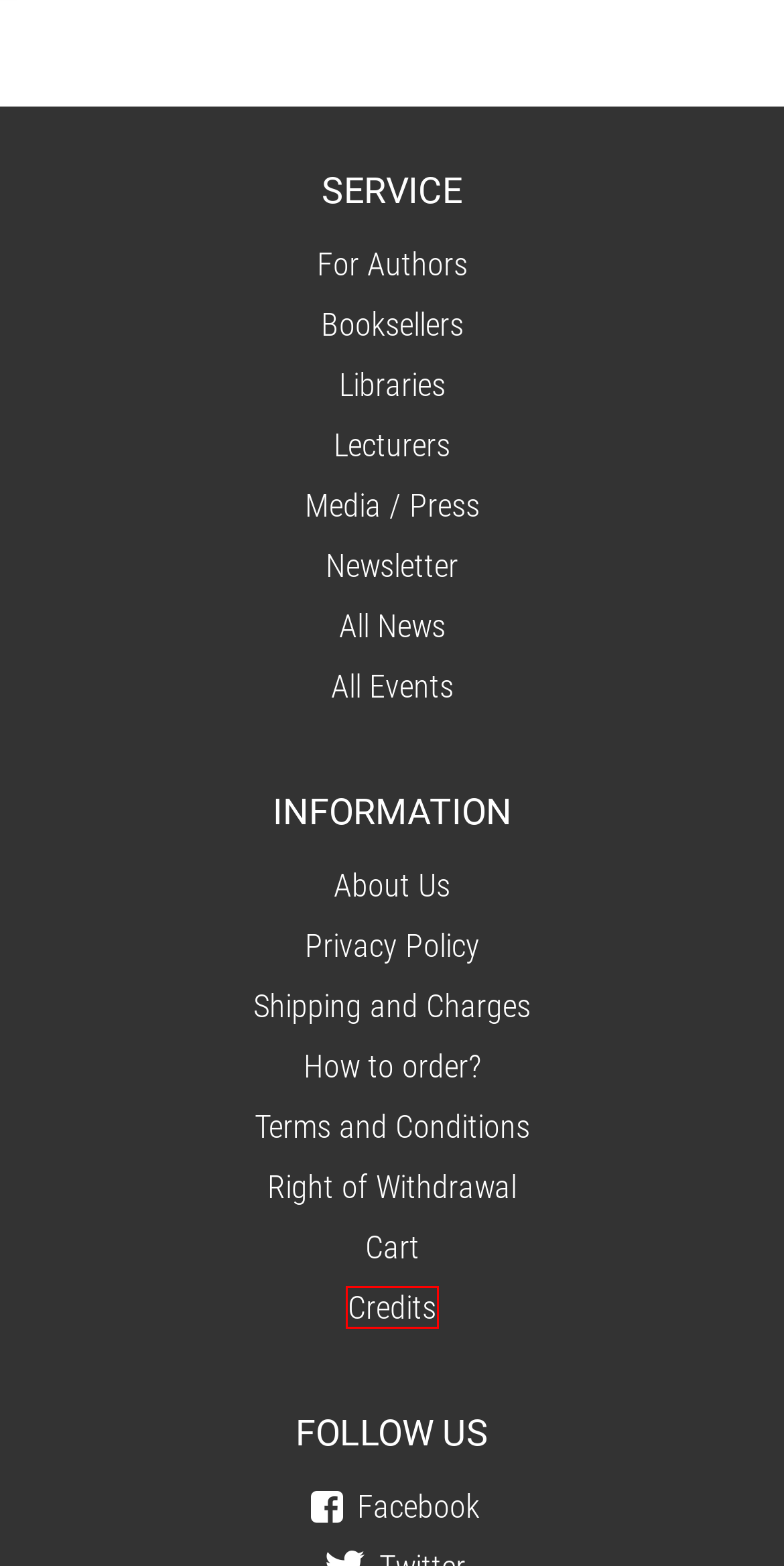You are given a screenshot depicting a webpage with a red bounding box around a UI element. Select the description that best corresponds to the new webpage after clicking the selected element. Here are the choices:
A. Dozenten
B. Bibliotheken
C. How to order?
D. ibidem | Credits
E. Autoren
F. Publisher Press
G. About Us !
H. Right of Withdrawal

D